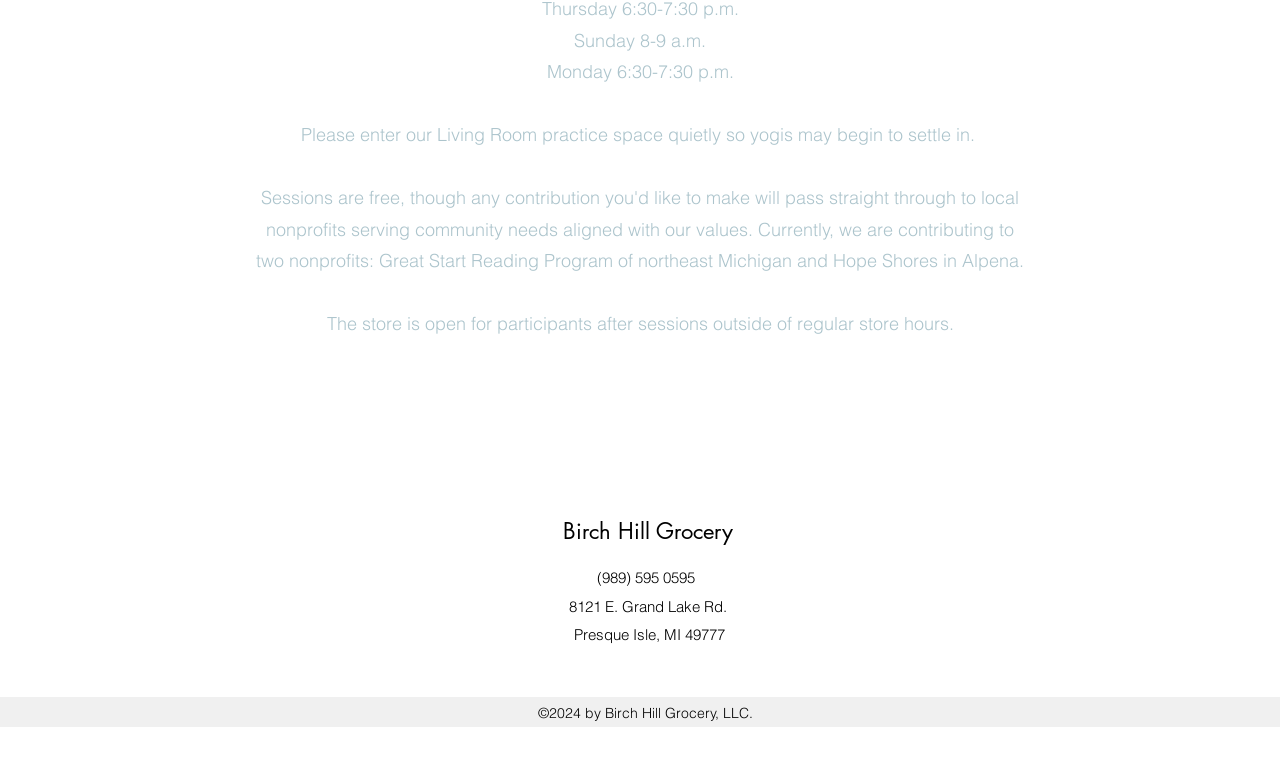What social media platforms does Birch Hill Grocery have?
Based on the visual, give a brief answer using one word or a short phrase.

Facebook, Instagram